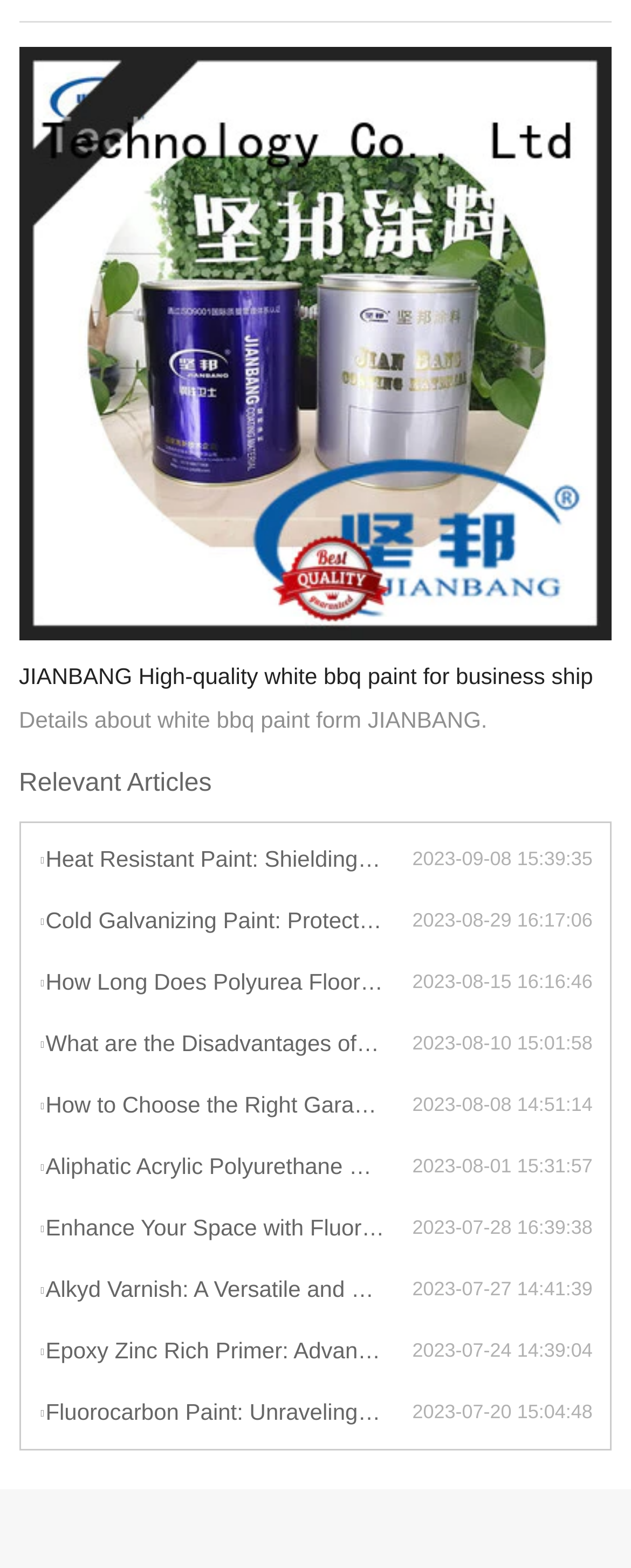What is the title of the first article?
Please provide a single word or phrase as the answer based on the screenshot.

Heat Resistant Paint